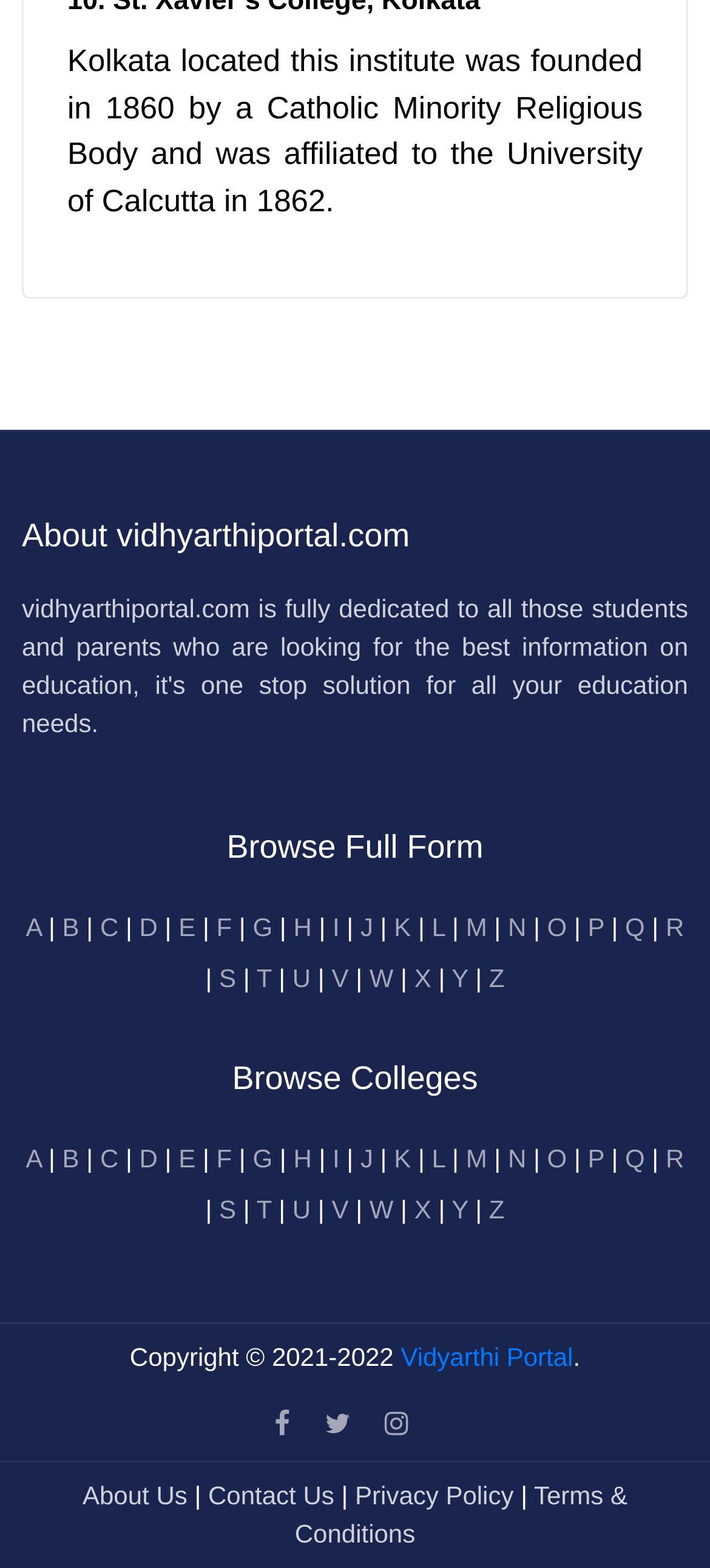What is the name of the institute founded in 1860?
Based on the visual details in the image, please answer the question thoroughly.

The webpage mentions that an institute was founded in 1860 by a Catholic Minority Religious Body, but it does not specify the name of the institute.